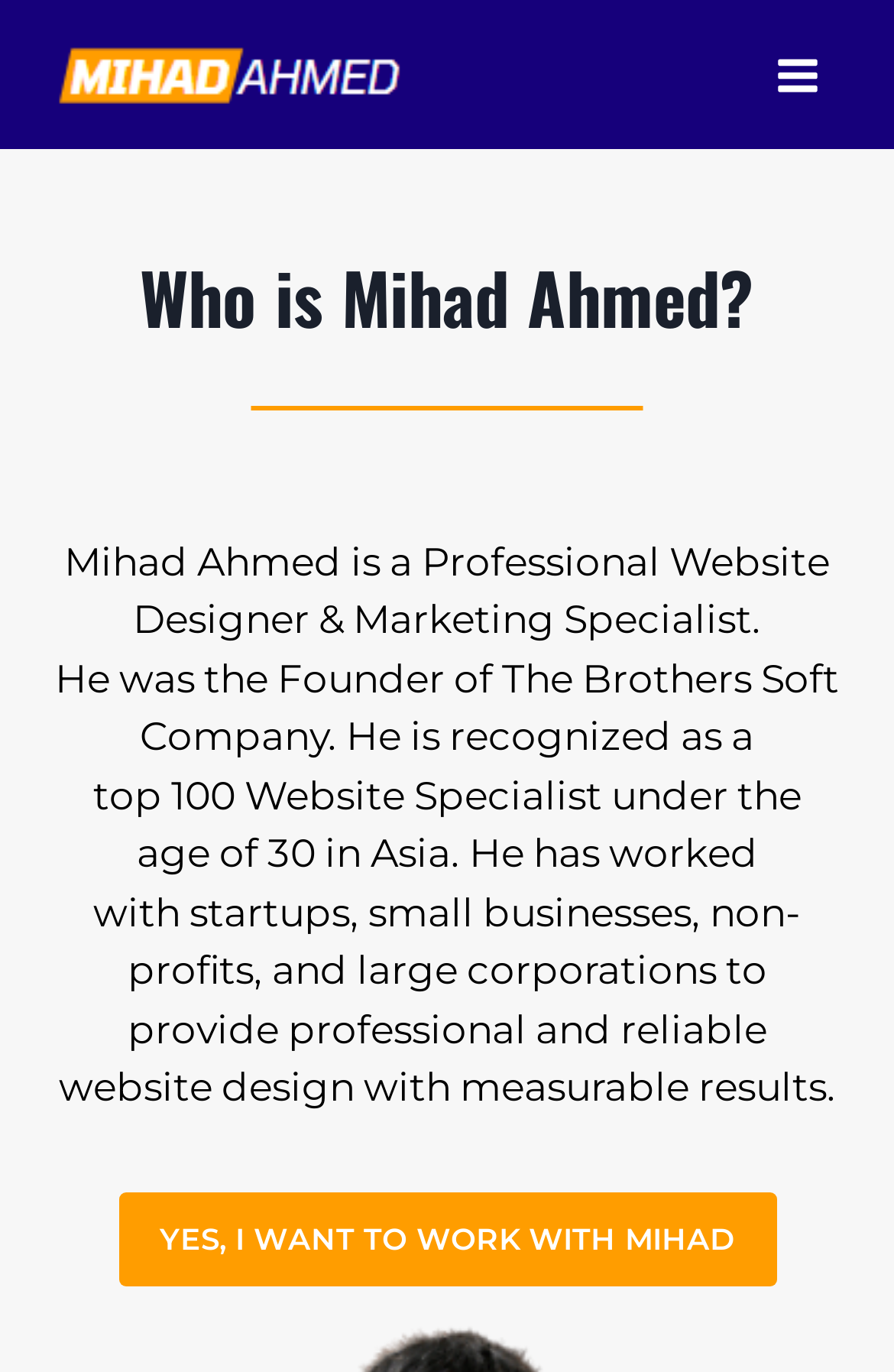Give a detailed overview of the webpage's appearance and contents.

The webpage is about Mihad Ahmed, a professional website designer and marketing specialist. At the top left of the page, there is a link with the text "Mihad Ahmed" accompanied by an image of the "Designer-Mihad-Ahmed-logo". On the top right, there is a button to open a menu, which is currently not expanded. 

Below the top section, there is a heading that reads "Who is Mihad Ahmed?" followed by a horizontal separator line. The main content of the page is divided into four paragraphs of text. The first paragraph describes Mihad Ahmed as a professional website designer and marketing specialist. The second paragraph mentions his background as the founder of The Brothers Soft Company and his recognition as a top 100 website specialist under the age of 30 in Asia. The third paragraph lists the types of clients he has worked with, including startups, small businesses, non-profits, and large corporations. The fourth paragraph highlights his ability to provide professional and reliable website design with measurable results.

At the bottom of the page, there is a call-to-action link that reads "YES, I WANT TO WORK WITH MIHAD".